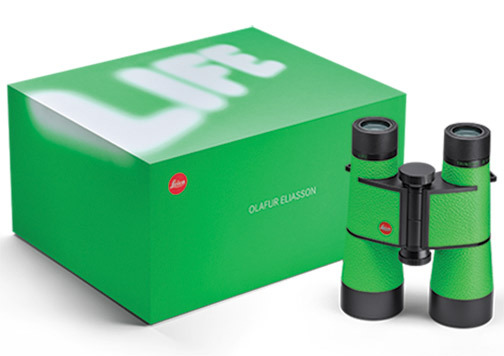Examine the image carefully and respond to the question with a detailed answer: 
Who collaborated with Leica to design these binoculars?

The caption states that the Leica Trinovid 8x40 Life Special Edition Binoculars were 'beautifully designed in collaboration with the acclaimed Icelandic-Danish artist Olafur Eliasson', which suggests that Eliasson's artistic vision and style were instrumental in shaping the design of these binoculars.